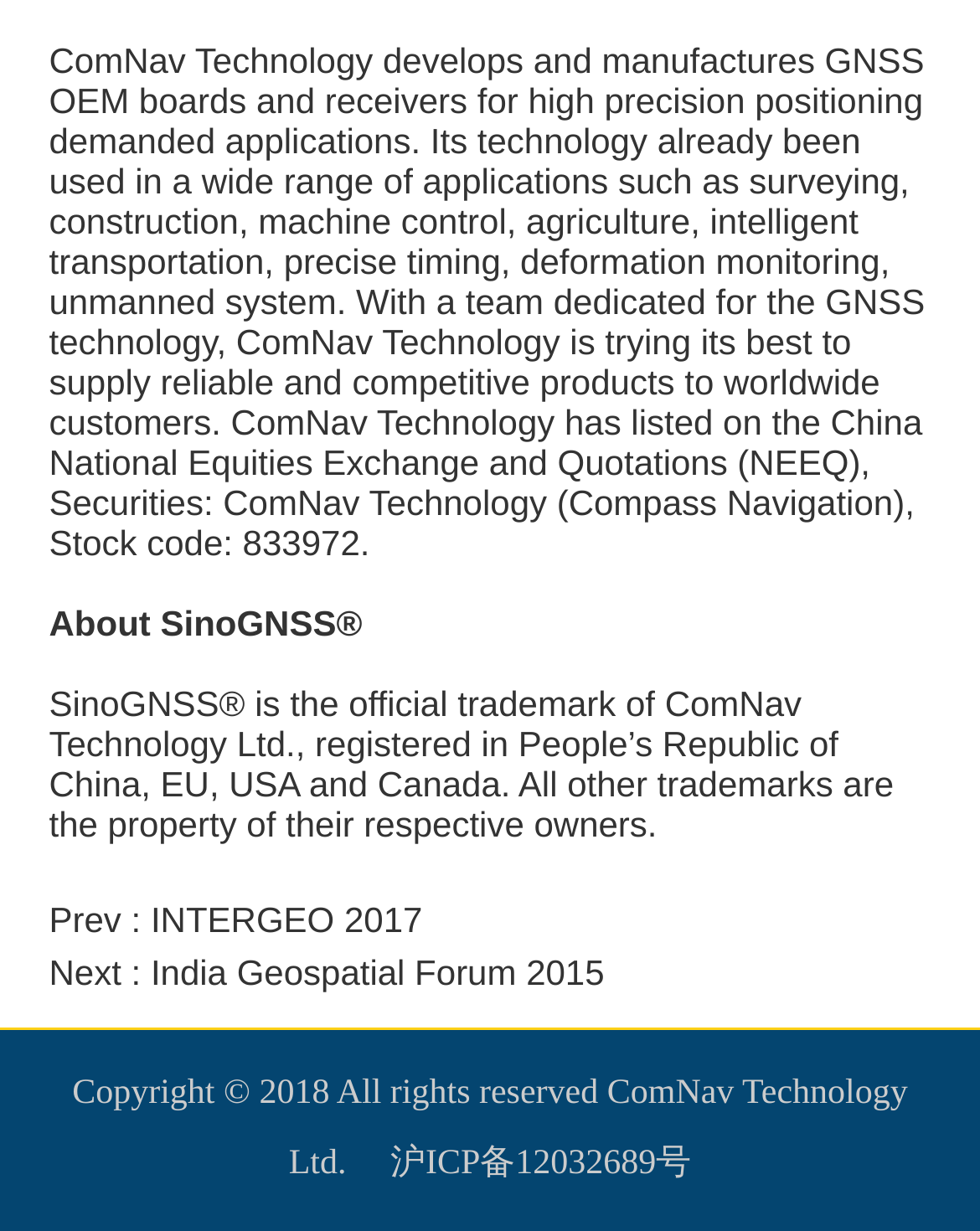From the webpage screenshot, predict the bounding box of the UI element that matches this description: "CONTACT".

None